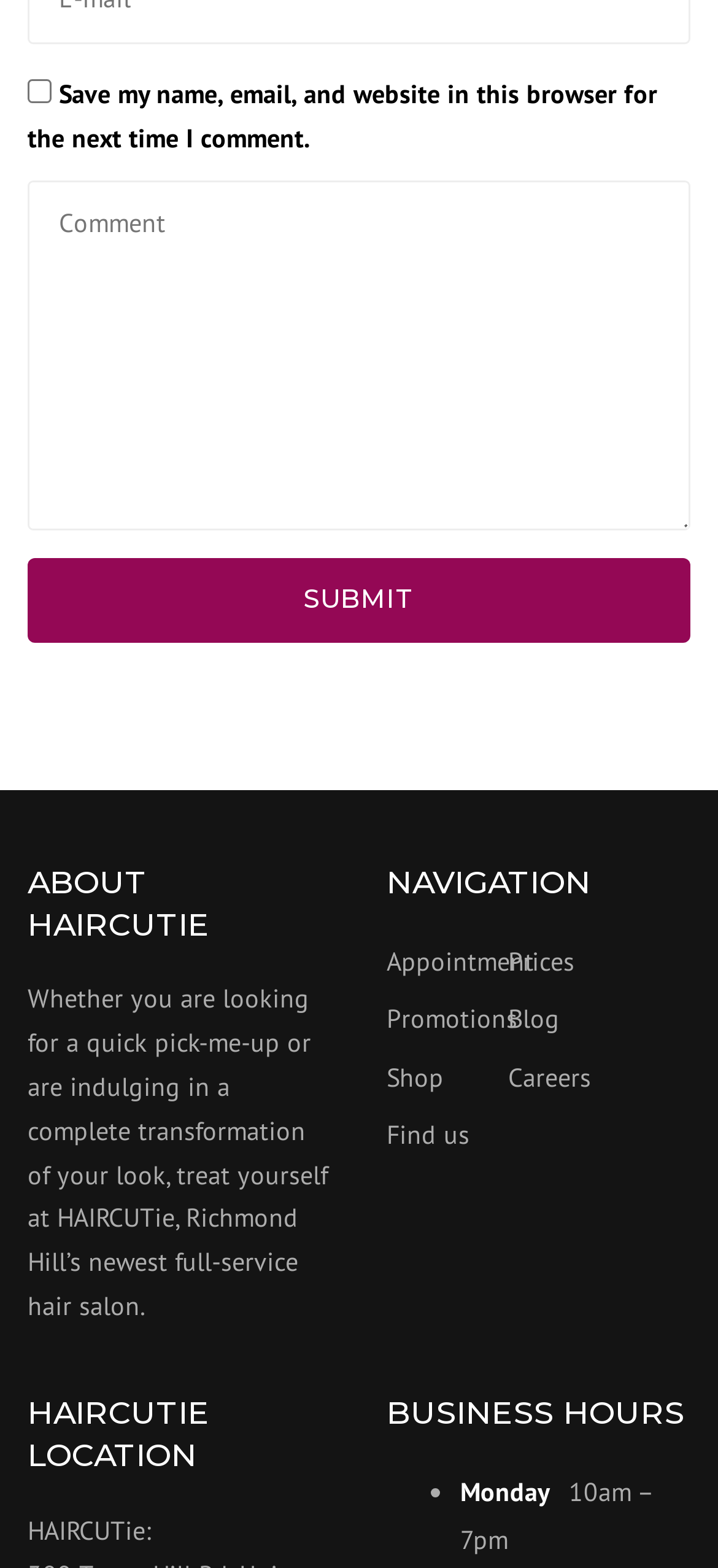Please identify the bounding box coordinates of the region to click in order to complete the given instruction: "make an appointment". The coordinates should be four float numbers between 0 and 1, i.e., [left, top, right, bottom].

[0.538, 0.597, 0.708, 0.629]